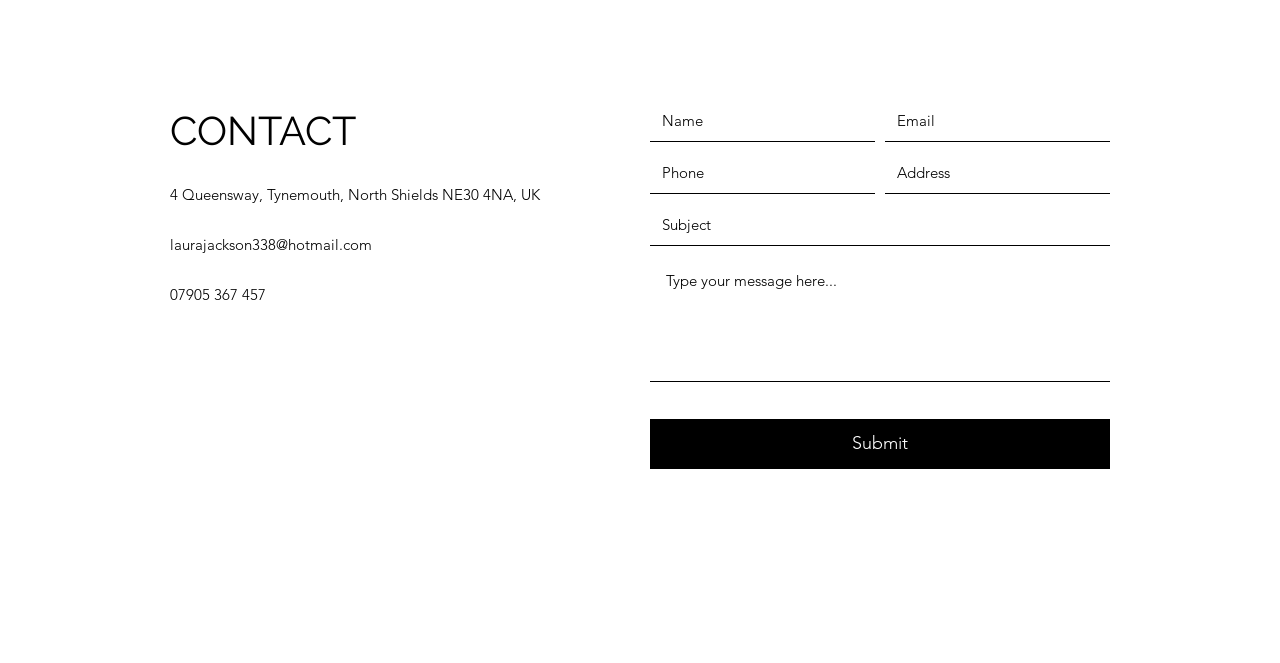Answer the following in one word or a short phrase: 
What is the purpose of the button?

Submit